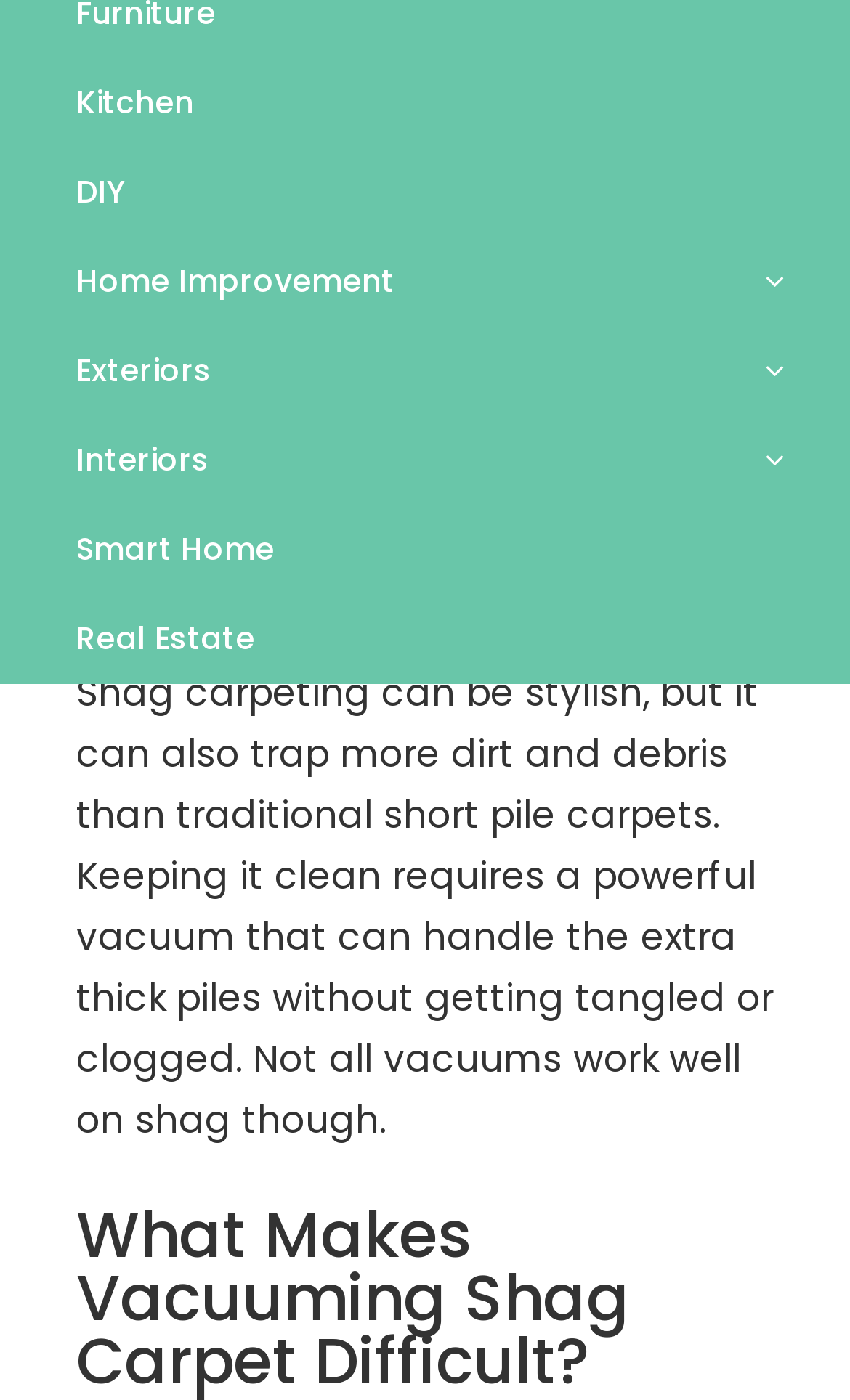Identify the bounding box coordinates for the UI element described as follows: Cleaning. Use the format (top-left x, top-left y, bottom-right x, bottom-right y) and ensure all values are floating point numbers between 0 and 1.

[0.064, 0.308, 0.962, 0.383]